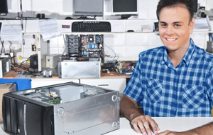Using the information in the image, give a detailed answer to the following question: What theme does the image reflect?

The caption explicitly states that the image reflects the theme of 'Do It Yourself' computer repairs, emphasizing the hands-on approach and expertise offered to clients who may wish to solve their computer problems independently before seeking professional help.